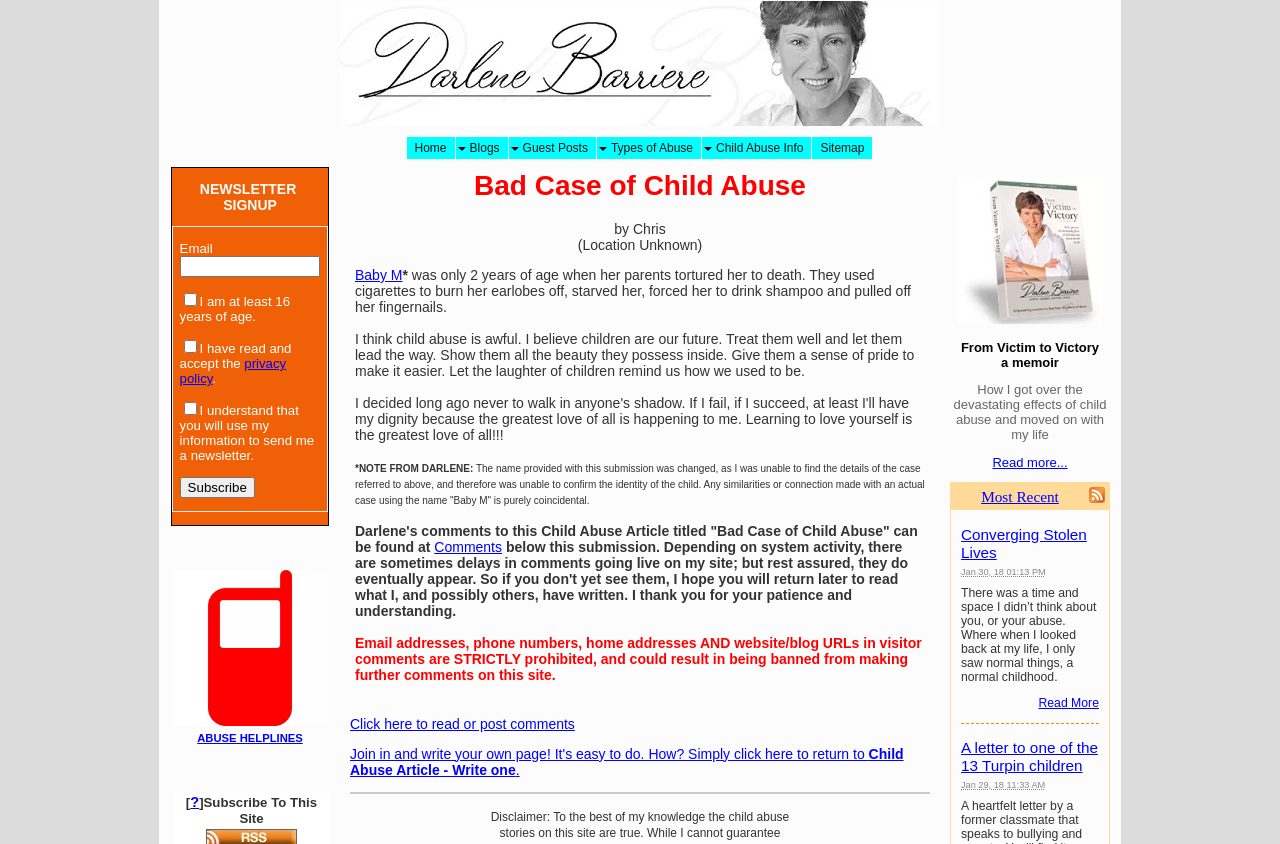What is the name of the e-book mentioned on the webpage?
Look at the screenshot and respond with a single word or phrase.

Victim To Victory